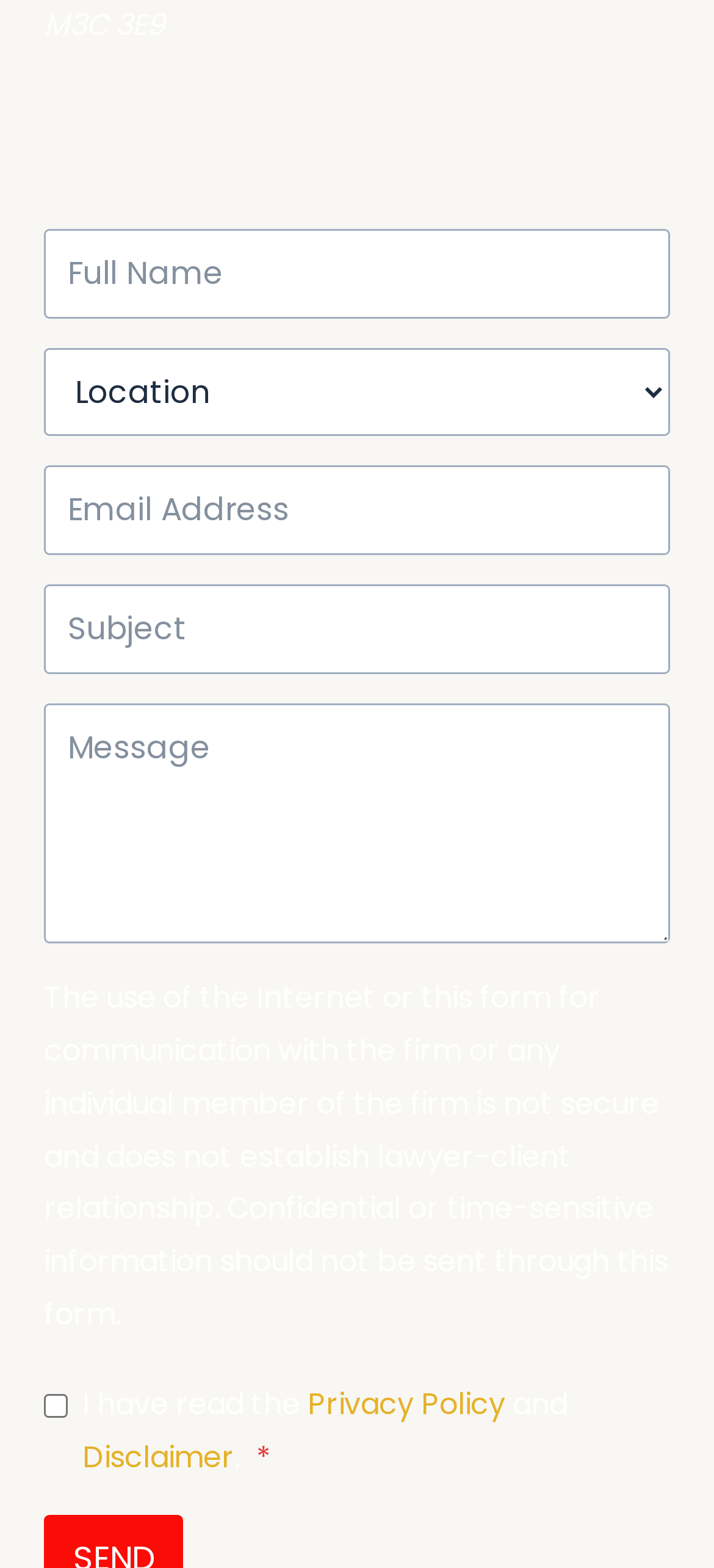Using the format (top-left x, top-left y, bottom-right x, bottom-right y), and given the element description, identify the bounding box coordinates within the screenshot: Disclaimer

[0.115, 0.916, 0.328, 0.943]